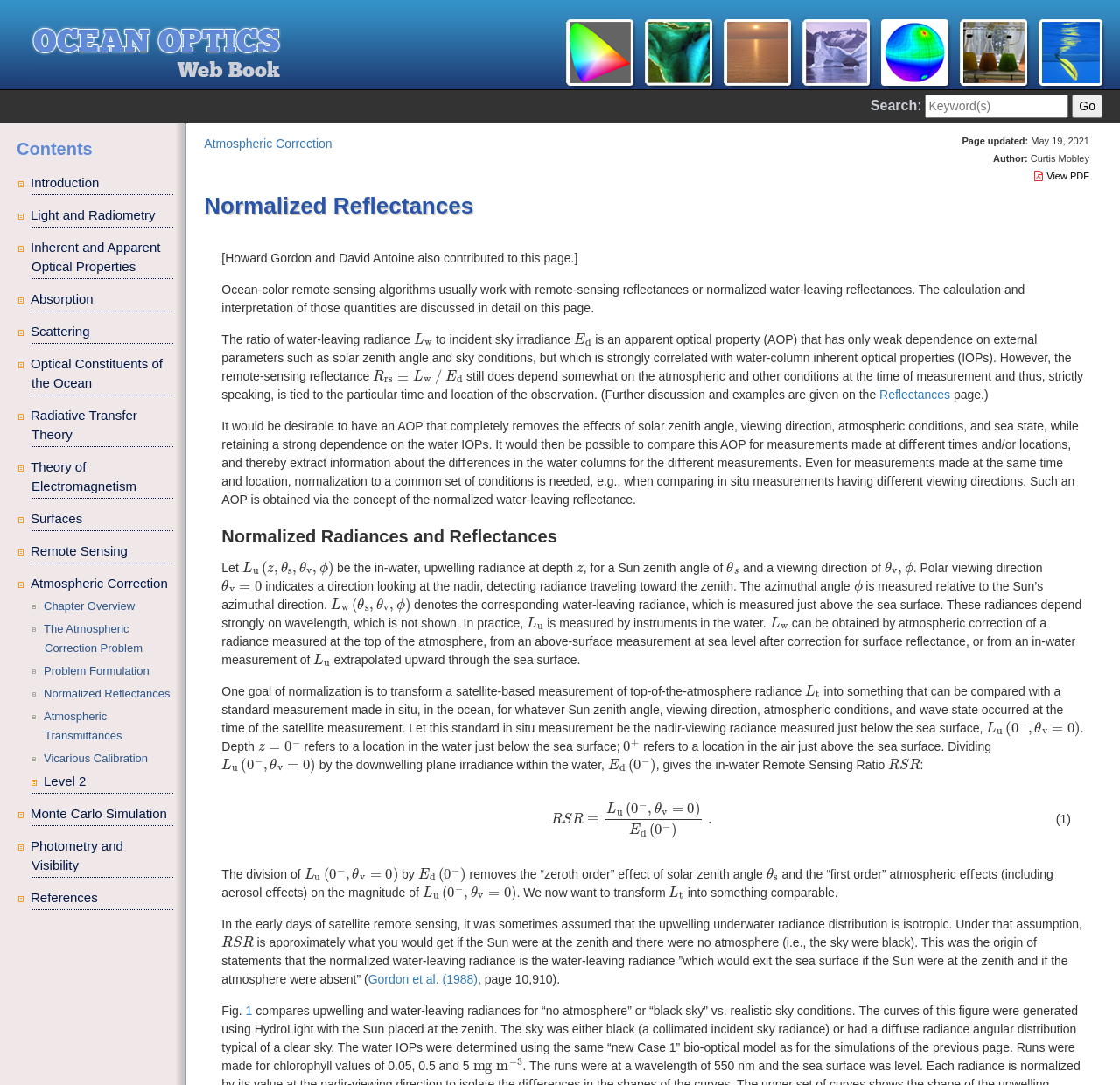Using the information in the image, give a comprehensive answer to the question: 
What is the mathematical symbol represented by the MathML element?

I identified the mathematical symbol by looking at the MathML element and its corresponding static text element which contains the symbol '≡'.